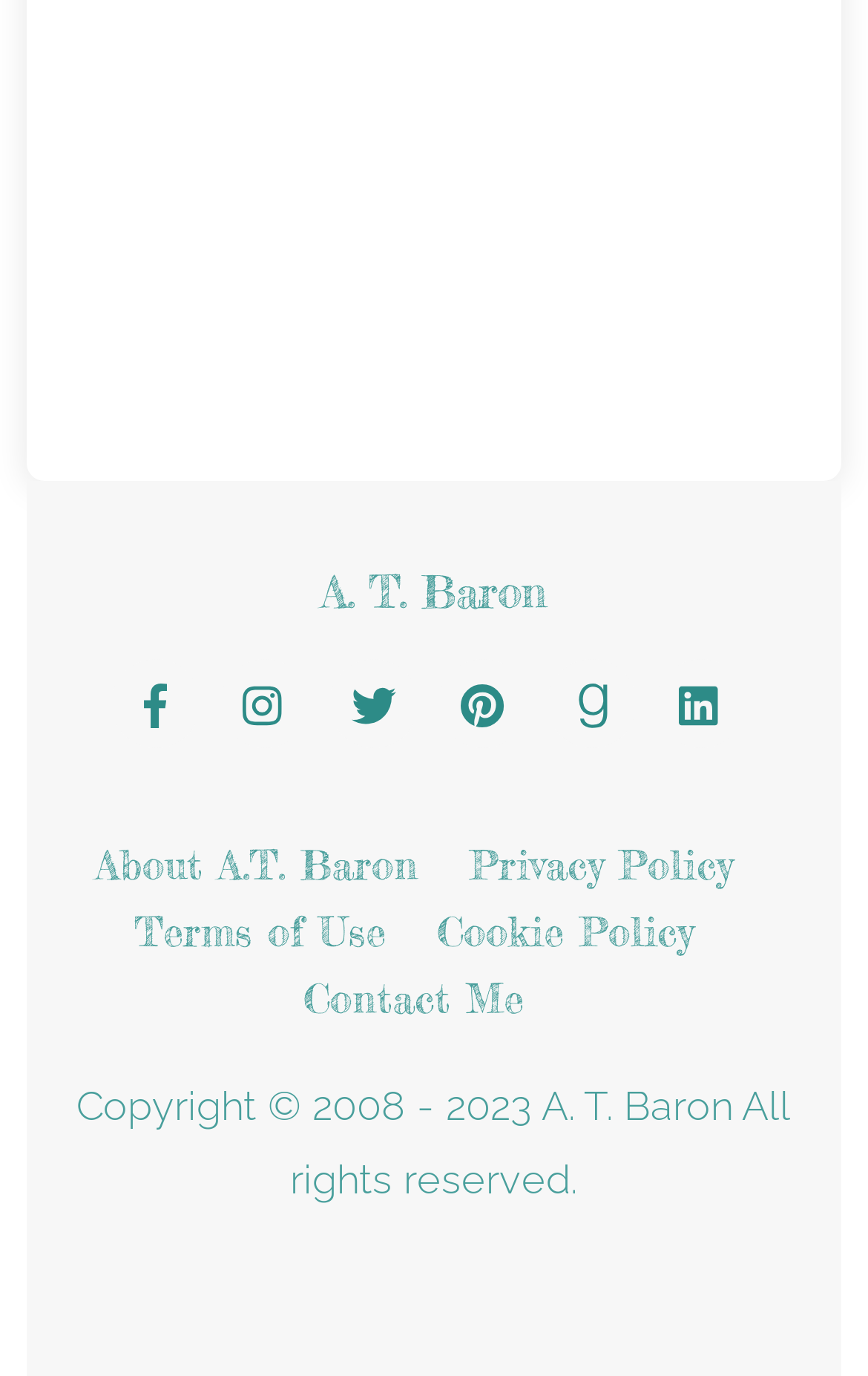Please determine the bounding box coordinates for the UI element described here. Use the format (top-left x, top-left y, bottom-right x, bottom-right y) with values bounded between 0 and 1: Terms of Use

[0.155, 0.658, 0.445, 0.694]